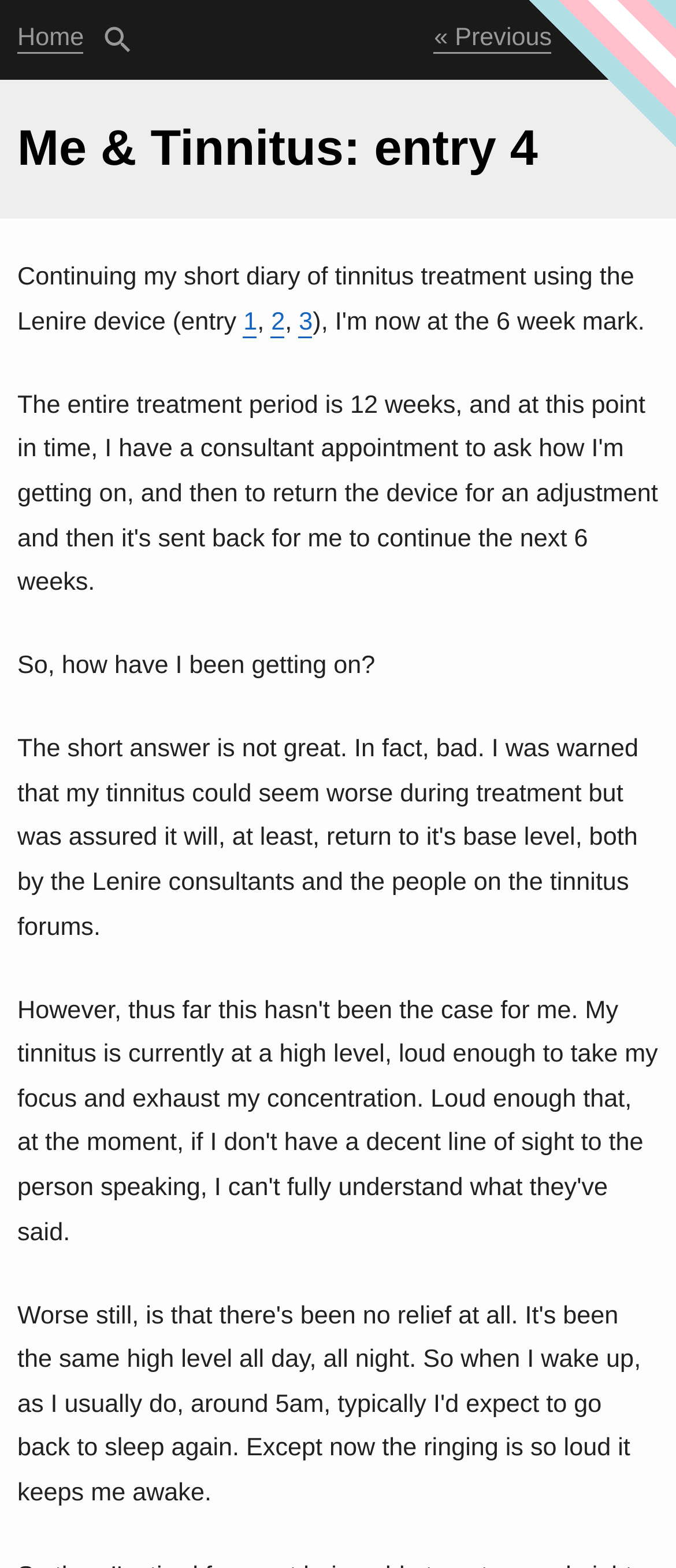Pinpoint the bounding box coordinates of the element to be clicked to execute the instruction: "go to previous page".

[0.642, 0.015, 0.816, 0.034]